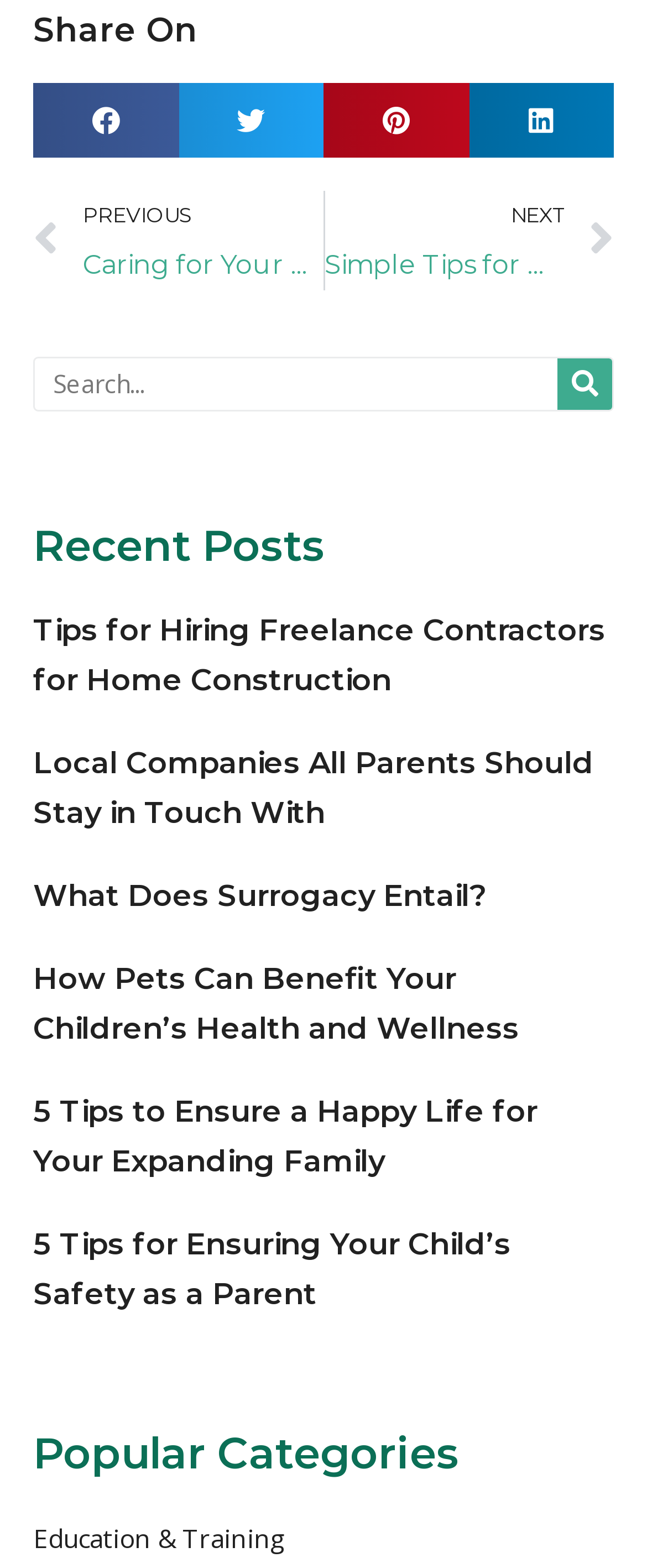How many recent posts are displayed?
Based on the image, give a concise answer in the form of a single word or short phrase.

6